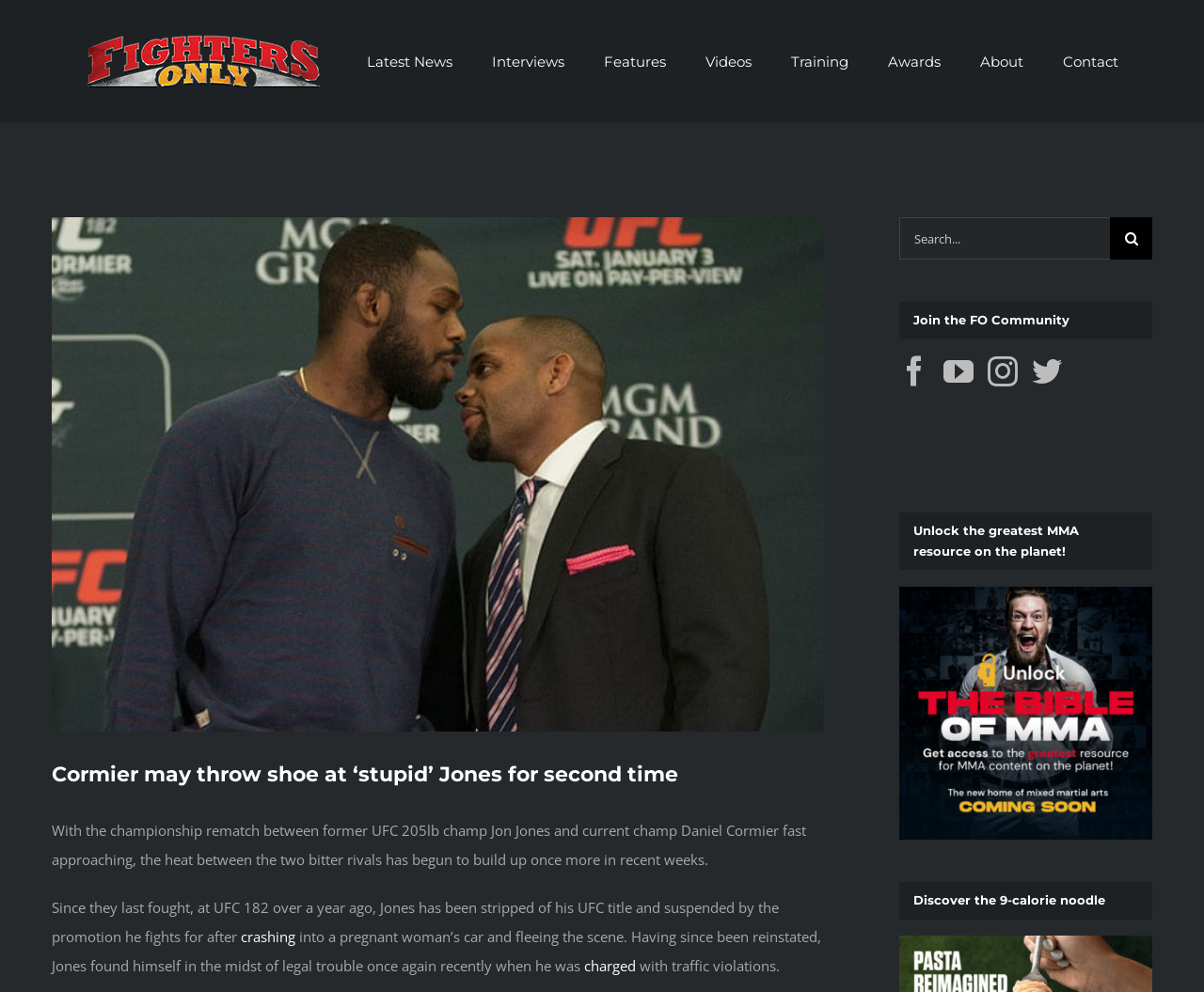Please identify the bounding box coordinates of the element that needs to be clicked to execute the following command: "View the latest news". Provide the bounding box using four float numbers between 0 and 1, formatted as [left, top, right, bottom].

[0.305, 0.029, 0.376, 0.095]